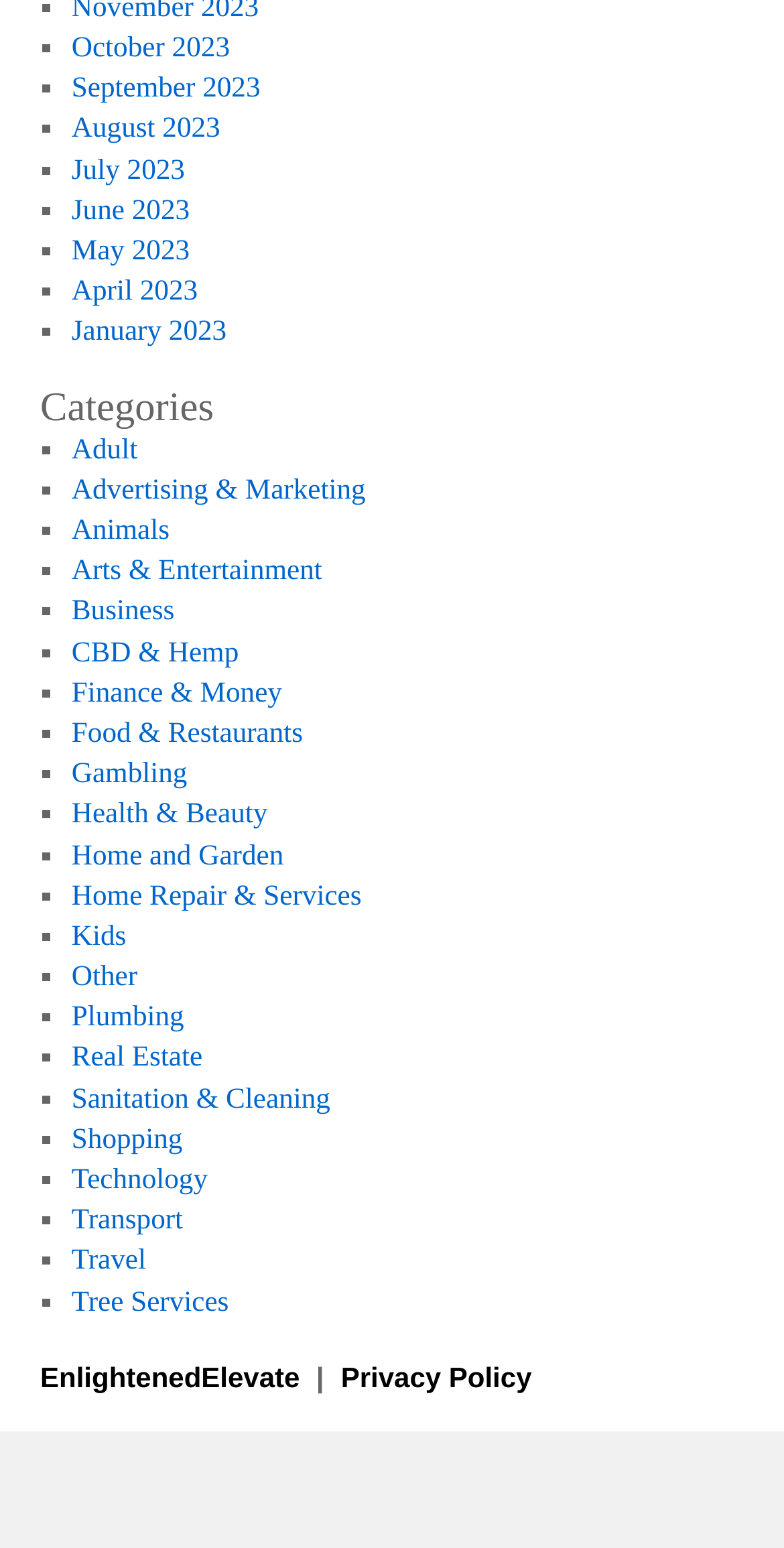Use a single word or phrase to answer the question: 
What is the name of the website or company?

EnlightenedElevate